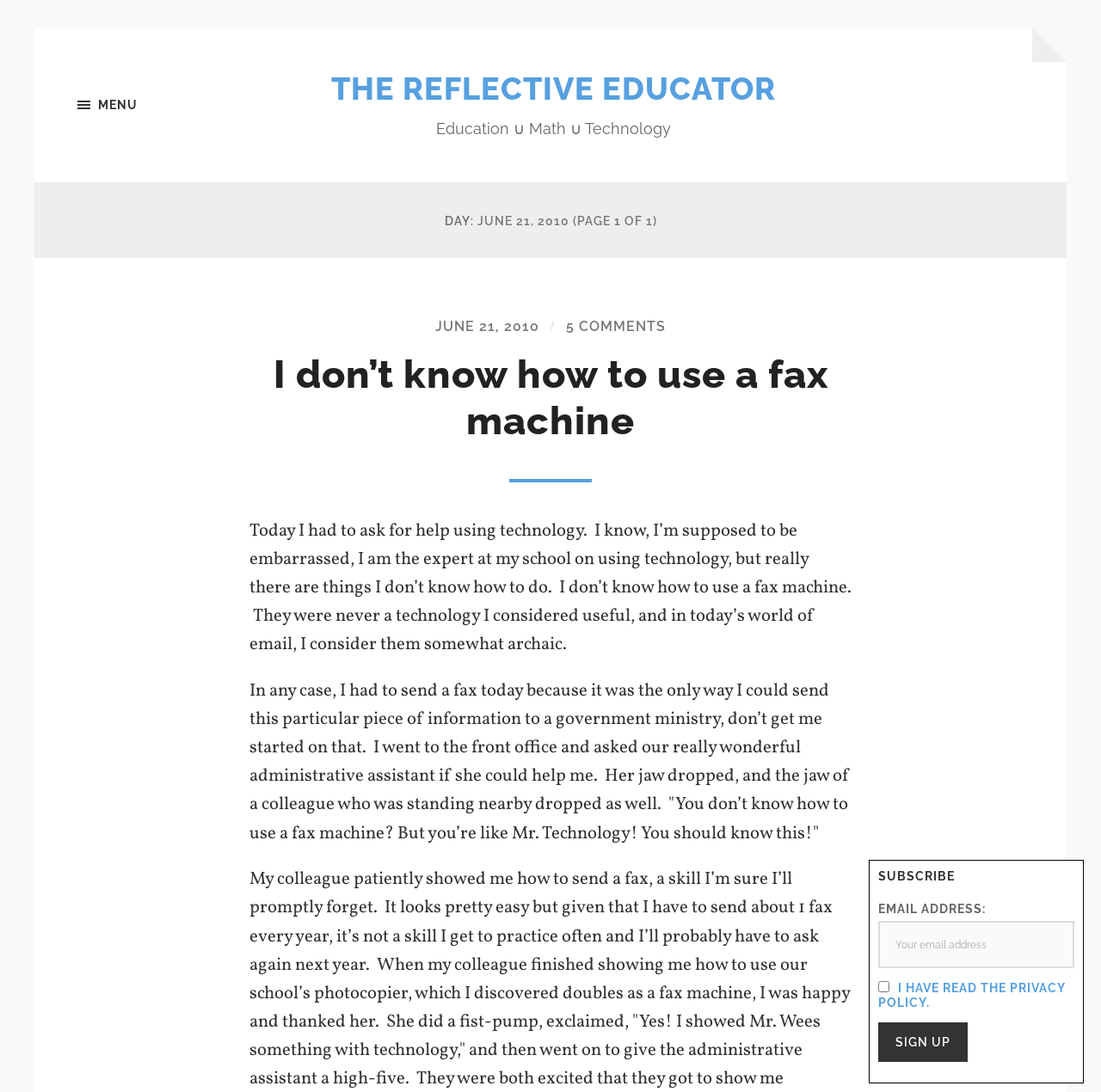Please provide the bounding box coordinates for the element that needs to be clicked to perform the following instruction: "Enter your email address". The coordinates should be given as four float numbers between 0 and 1, i.e., [left, top, right, bottom].

[0.798, 0.843, 0.976, 0.886]